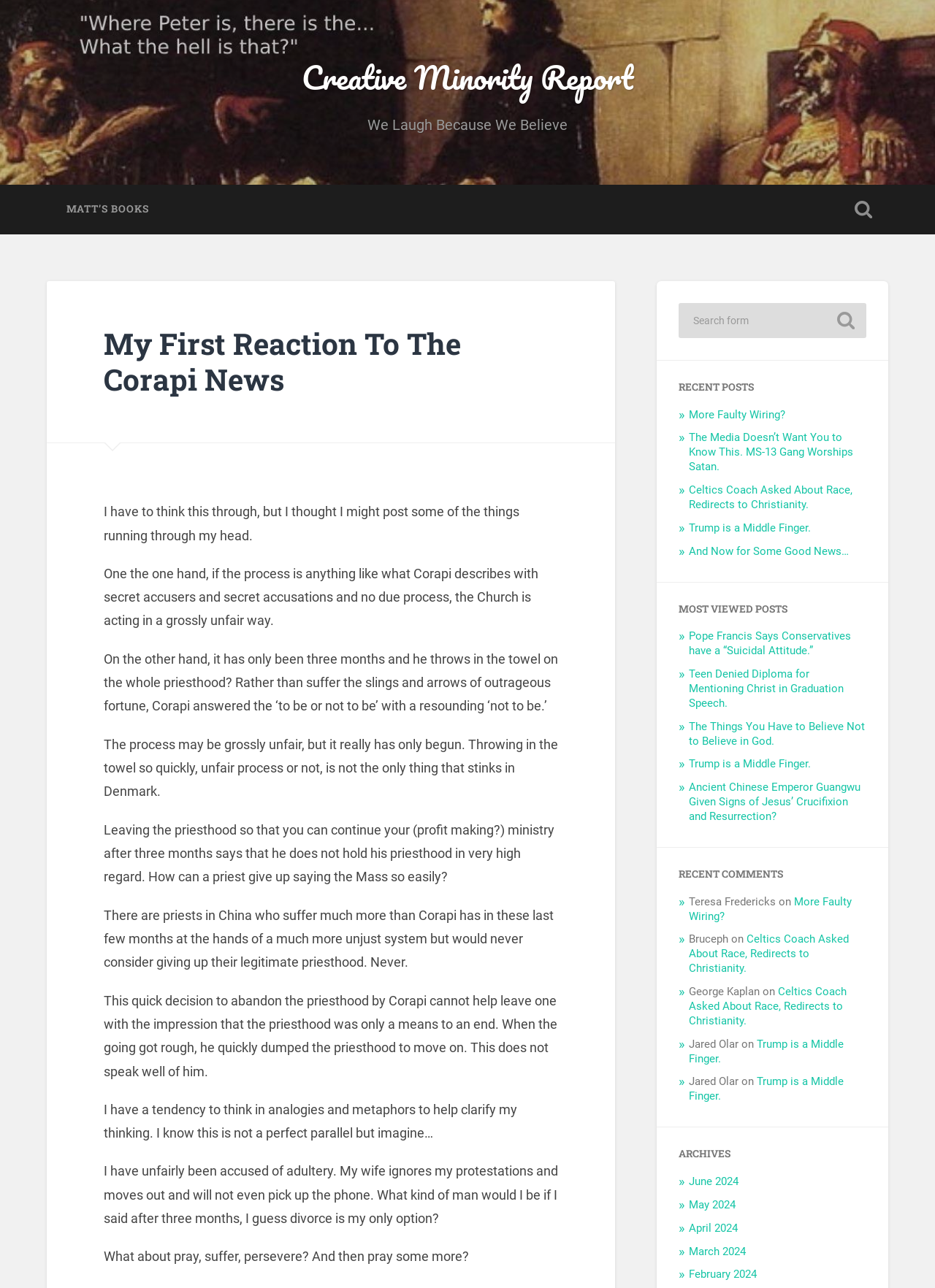What is the purpose of the search field?
Kindly offer a detailed explanation using the data available in the image.

I inferred the purpose of the search field by looking at its label 'Search for:' and the presence of a search button, which suggests that it is used to search the website for specific content.